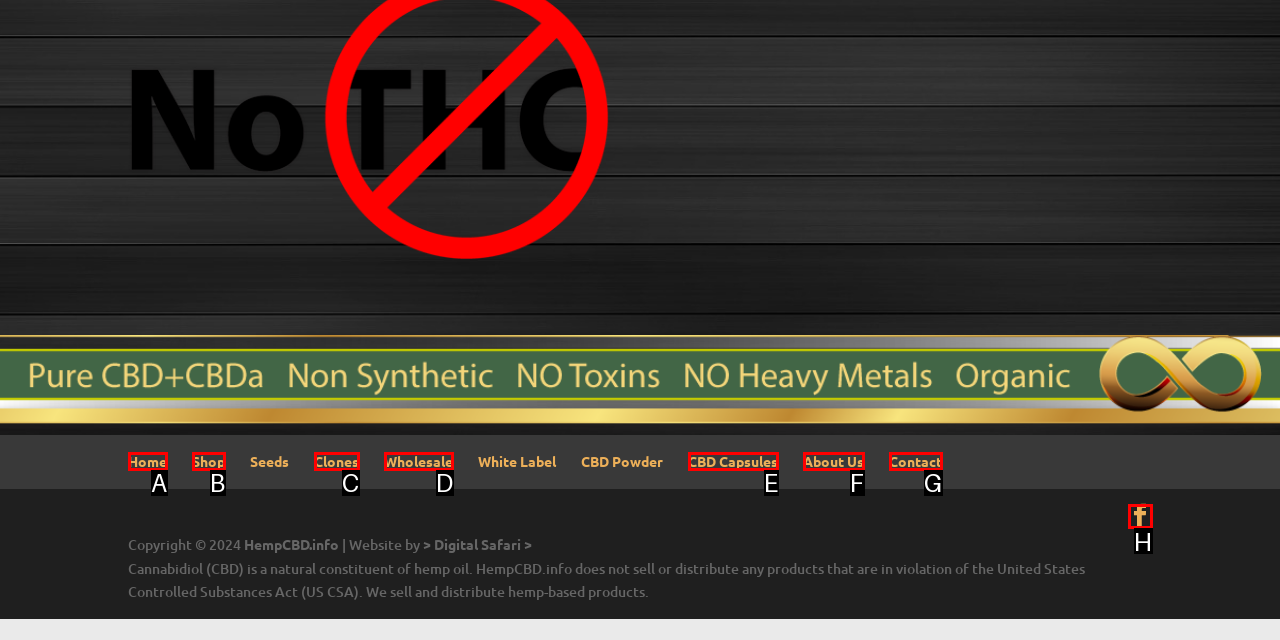Find the option that matches this description: Disclaimer
Provide the corresponding letter directly.

None